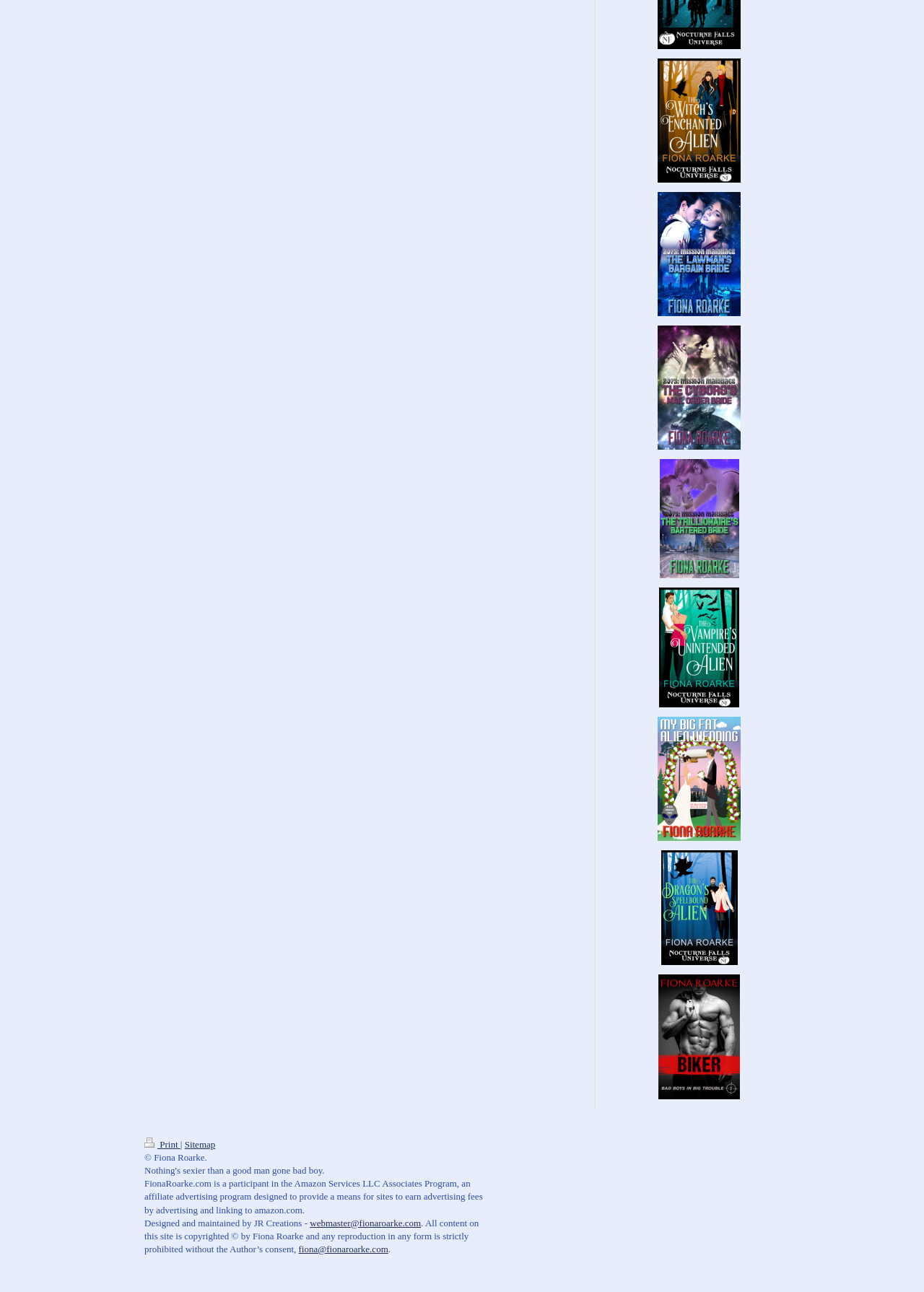Find the bounding box coordinates corresponding to the UI element with the description: "Sitemap". The coordinates should be formatted as [left, top, right, bottom], with values as floats between 0 and 1.

[0.2, 0.881, 0.233, 0.89]